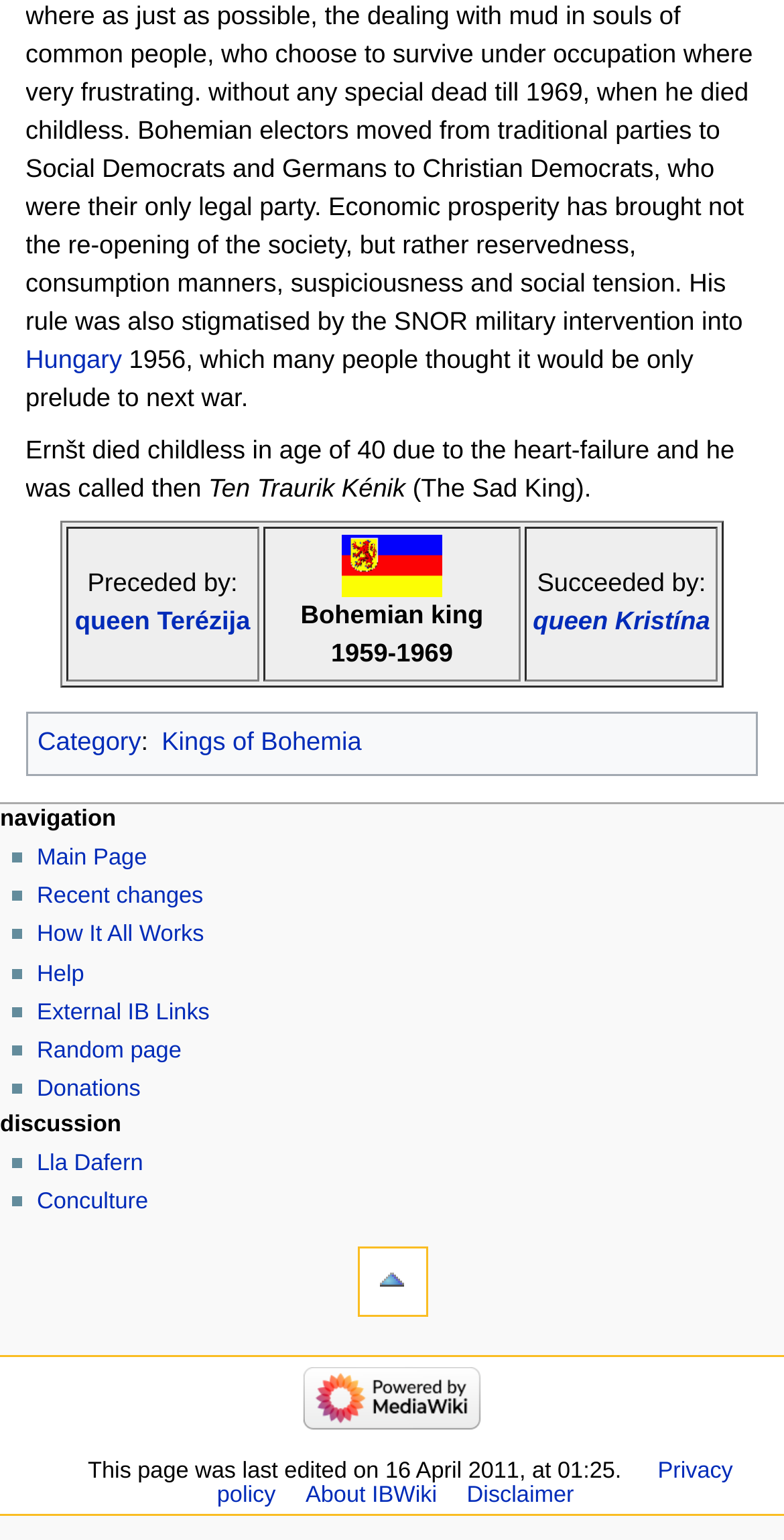Show the bounding box coordinates for the HTML element as described: "parent_node: Bohemian king".

[0.436, 0.357, 0.564, 0.376]